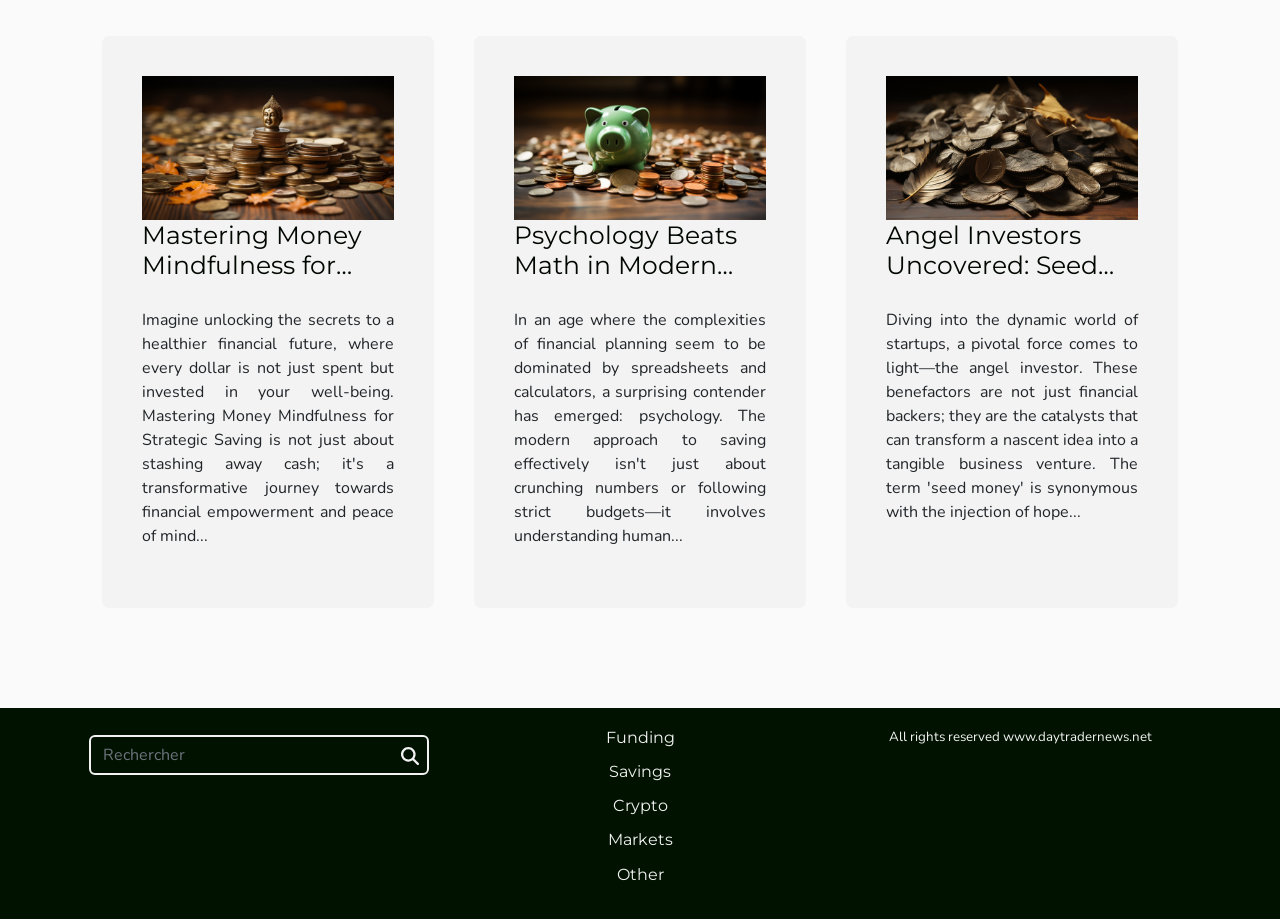Pinpoint the bounding box coordinates of the clickable element needed to complete the instruction: "Read about Mastering Money Mindfulness for Strategic Saving". The coordinates should be provided as four float numbers between 0 and 1: [left, top, right, bottom].

[0.111, 0.148, 0.308, 0.172]